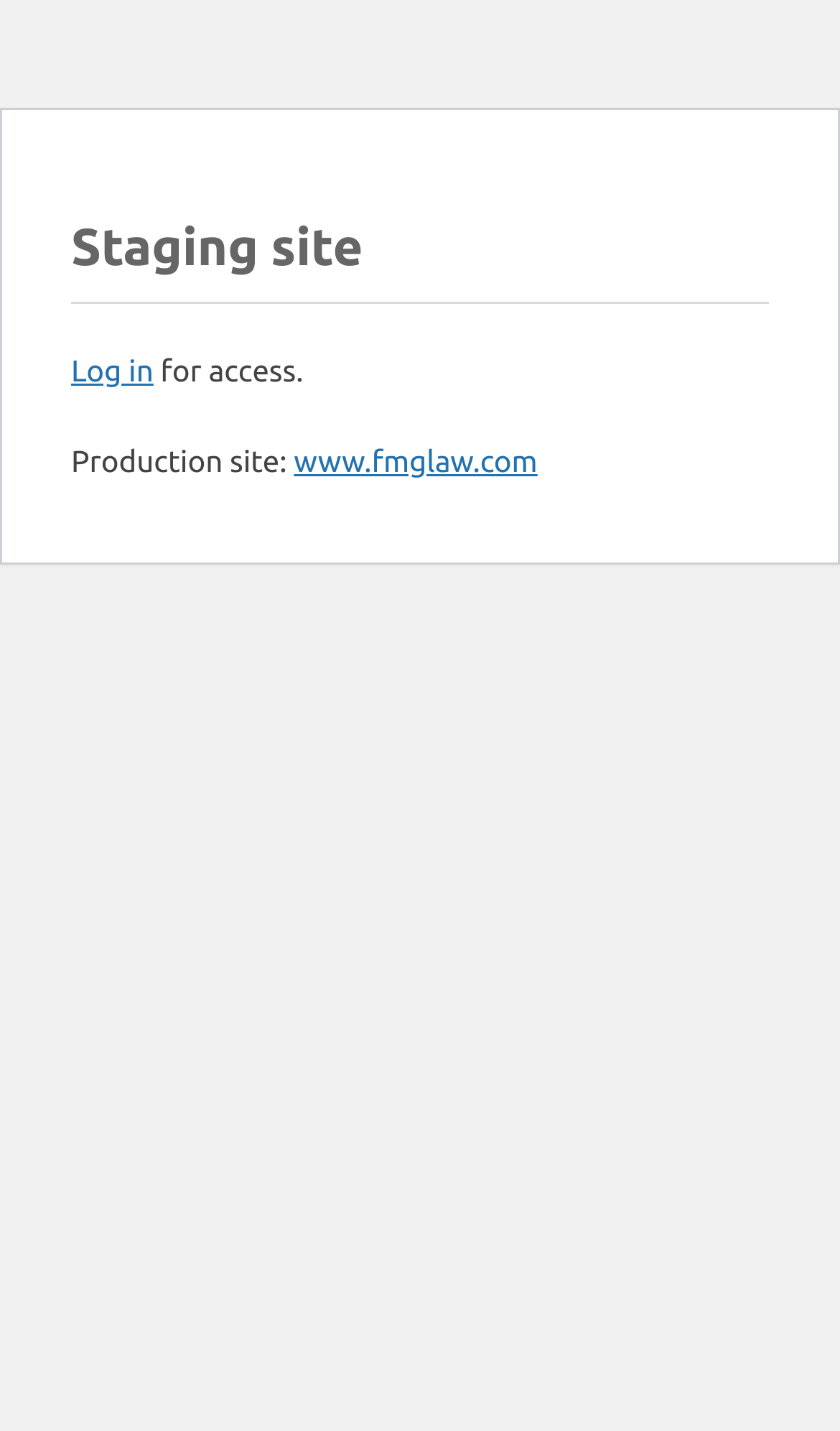Find the bounding box of the UI element described as follows: "www.fmglaw.com".

[0.35, 0.31, 0.64, 0.334]